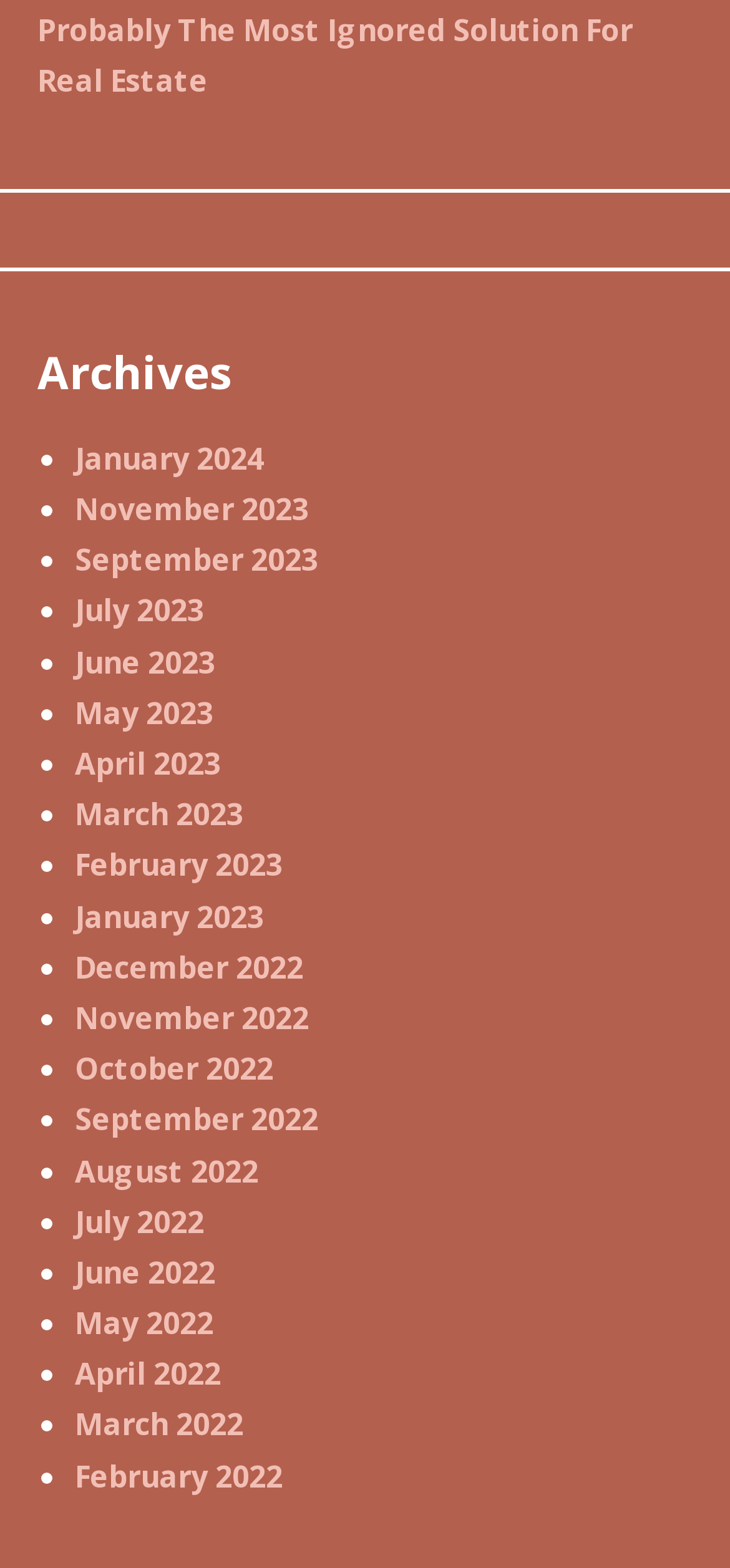Given the element description, predict the bounding box coordinates in the format (top-left x, top-left y, bottom-right x, bottom-right y). Make sure all values are between 0 and 1. Here is the element description: January 2023

[0.103, 0.571, 0.362, 0.597]